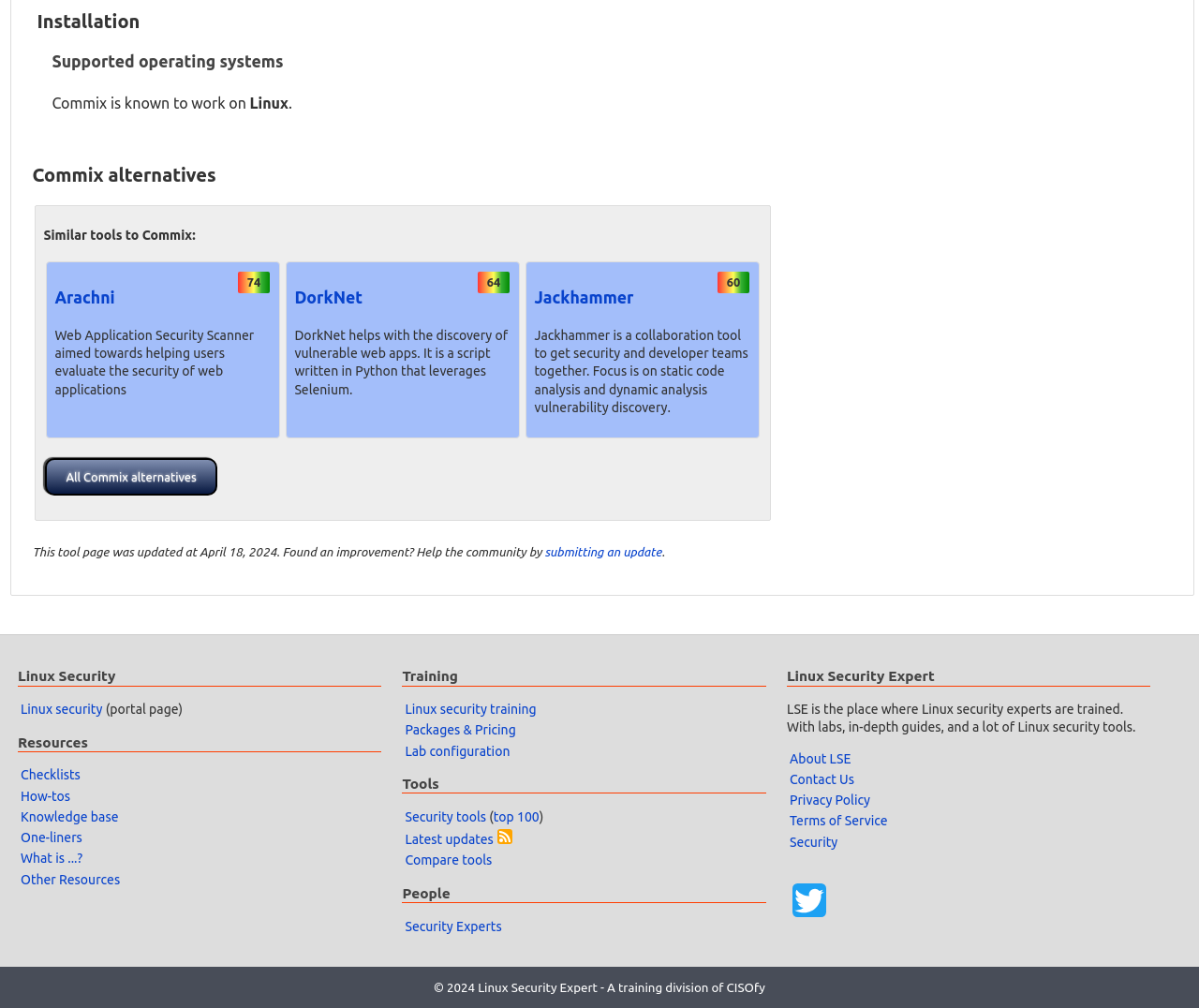Provide your answer to the question using just one word or phrase: What is the topic of the portal page linked to 'Linux security'?

Linux Security